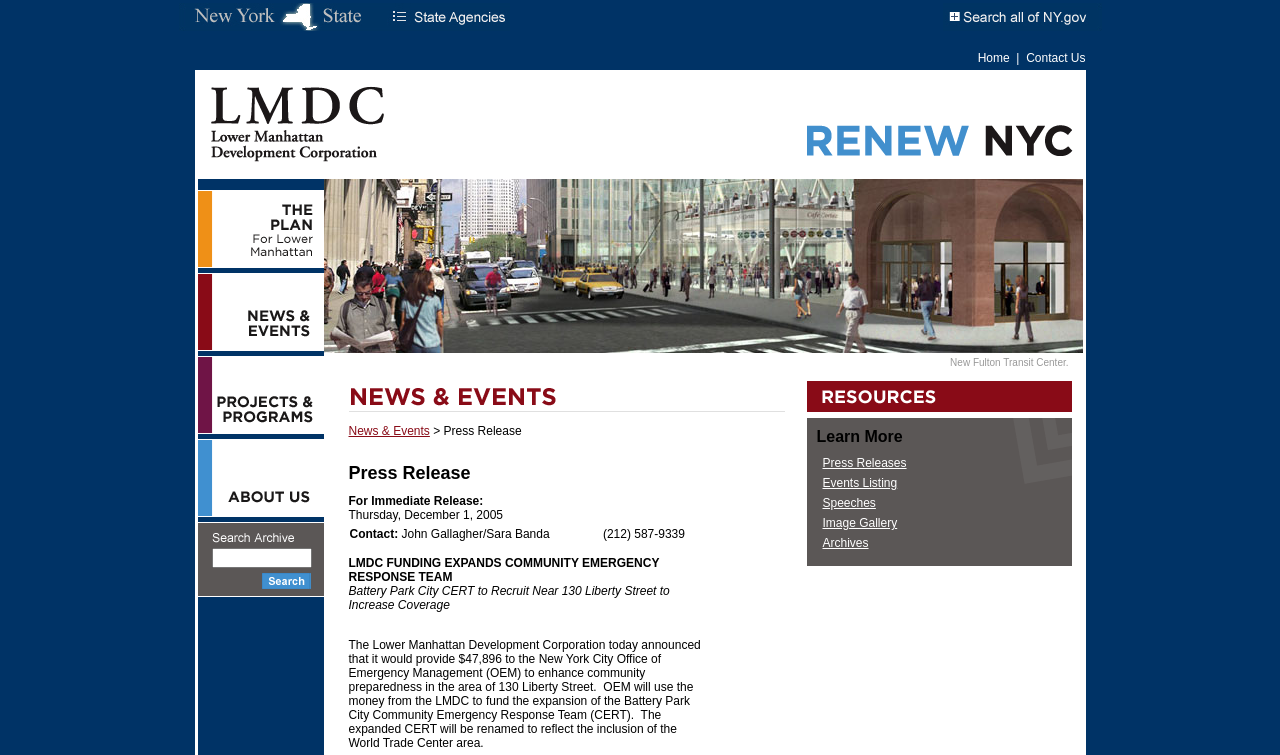Please examine the image and provide a detailed answer to the question: What is the amount of funding provided?

The amount of funding can be found in the static text 'The Lower Manhattan Development Corporation today announced that it would provide $47,896 to the New York City Office of Emergency Management (OEM) to enhance community preparedness in the area of 130 Liberty Street.' which is located in the main content area of the webpage.